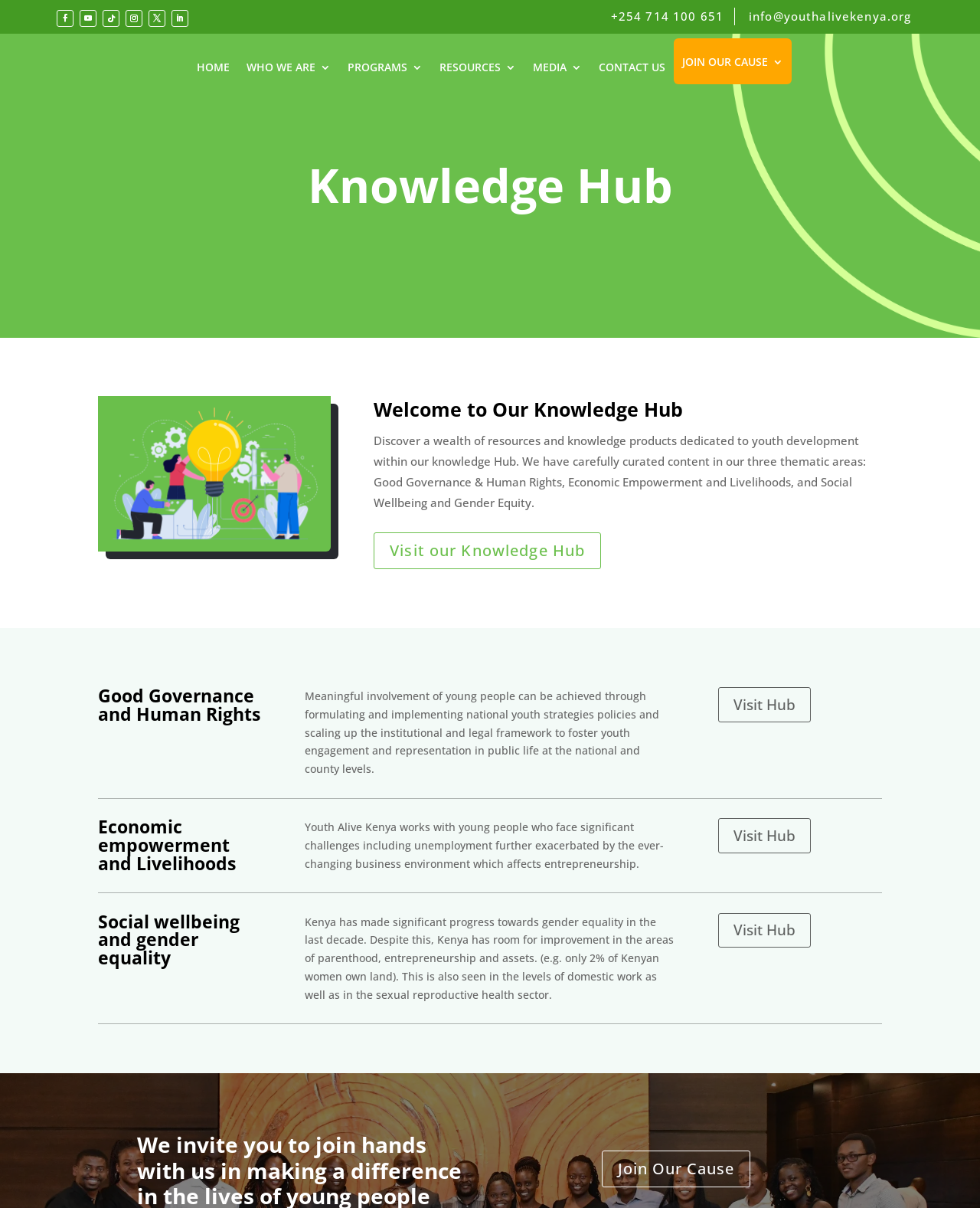Given the description Join Our Cause, predict the bounding box coordinates of the UI element. Ensure the coordinates are in the format (top-left x, top-left y, bottom-right x, bottom-right y) and all values are between 0 and 1.

[0.614, 0.952, 0.766, 0.983]